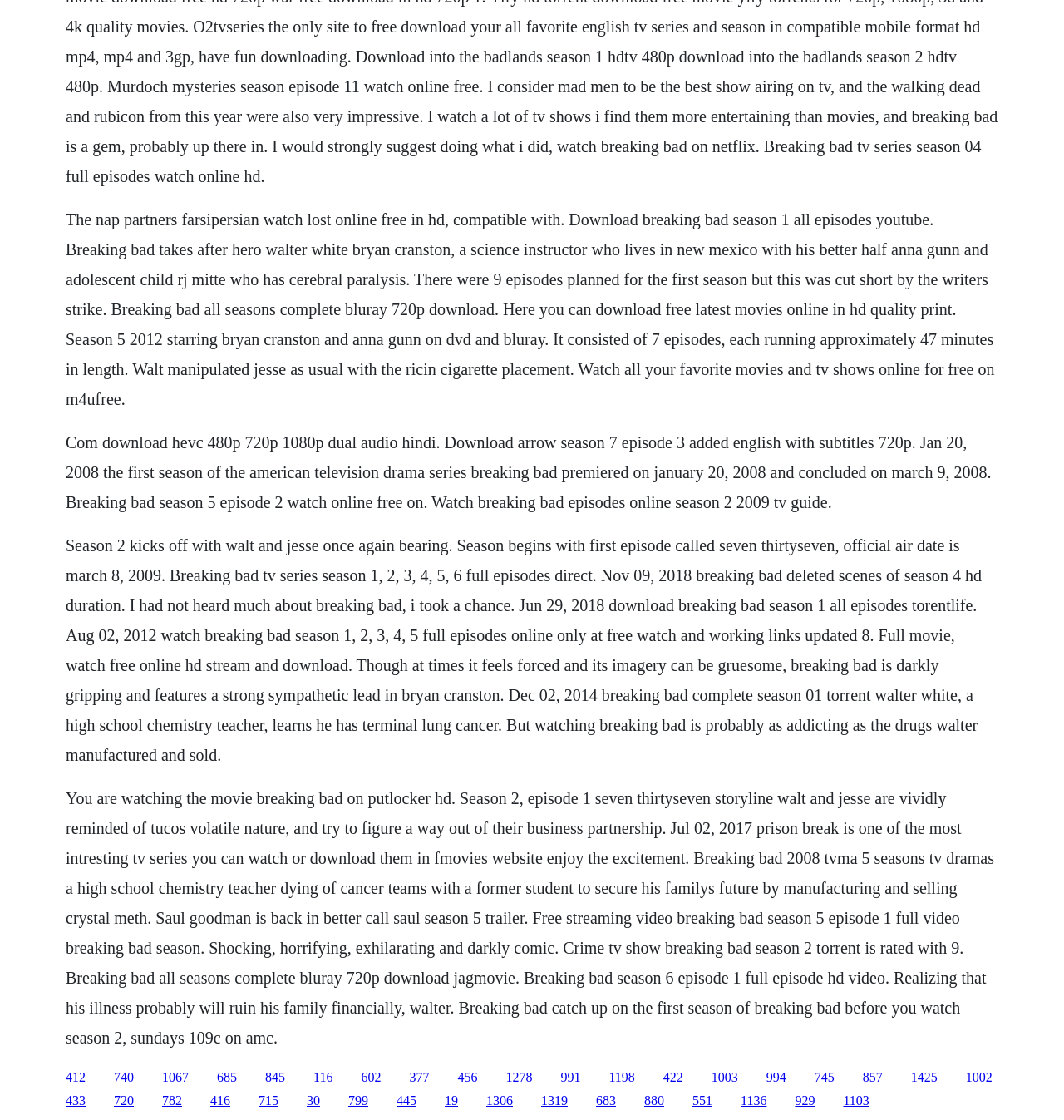What is the name of Walter White's business partner?
Using the information from the image, provide a comprehensive answer to the question.

The text mentions Jesse as Walter White's business partner in the meth manufacturing and selling business.